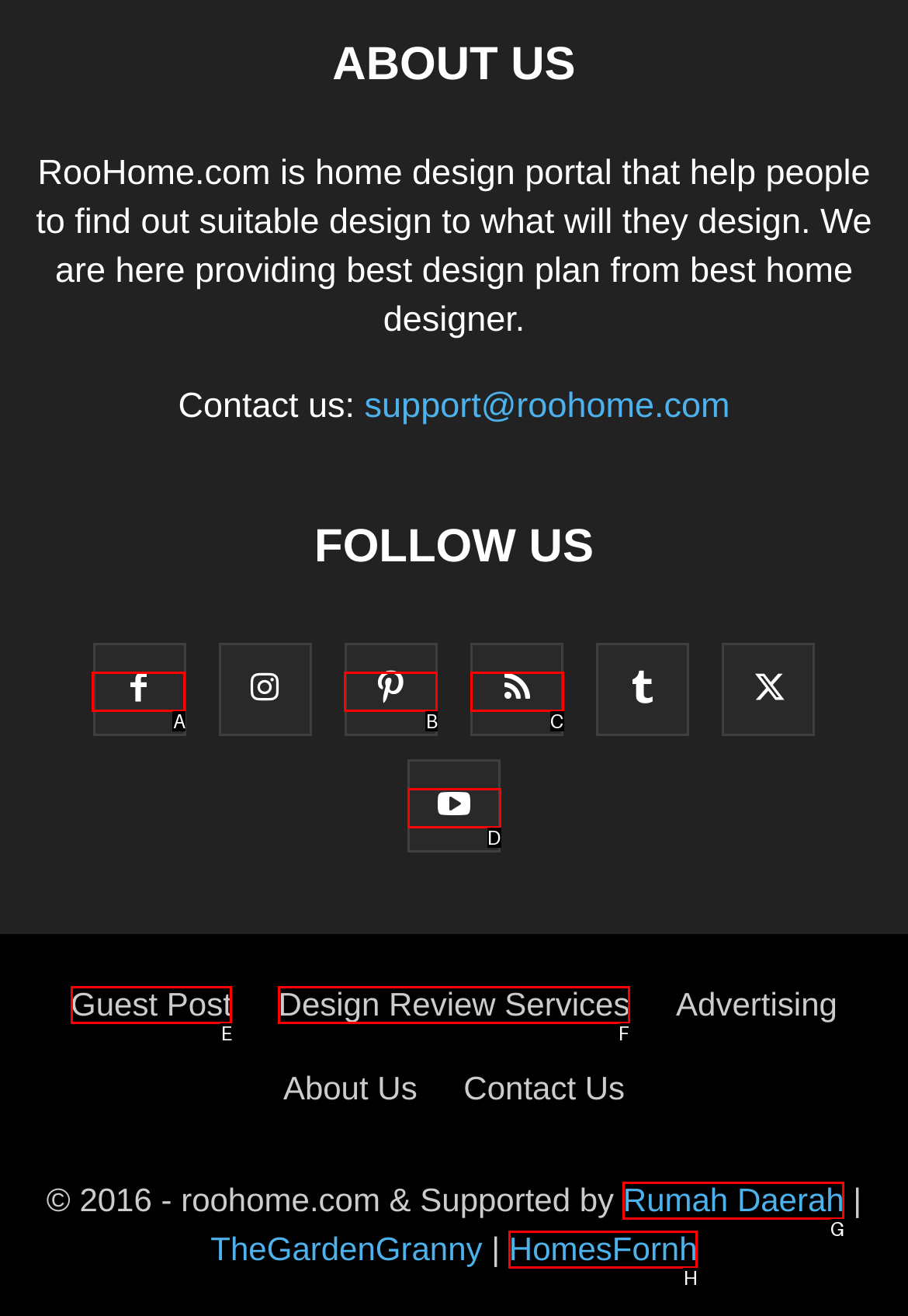Tell me which one HTML element best matches the description: Design Review Services Answer with the option's letter from the given choices directly.

F